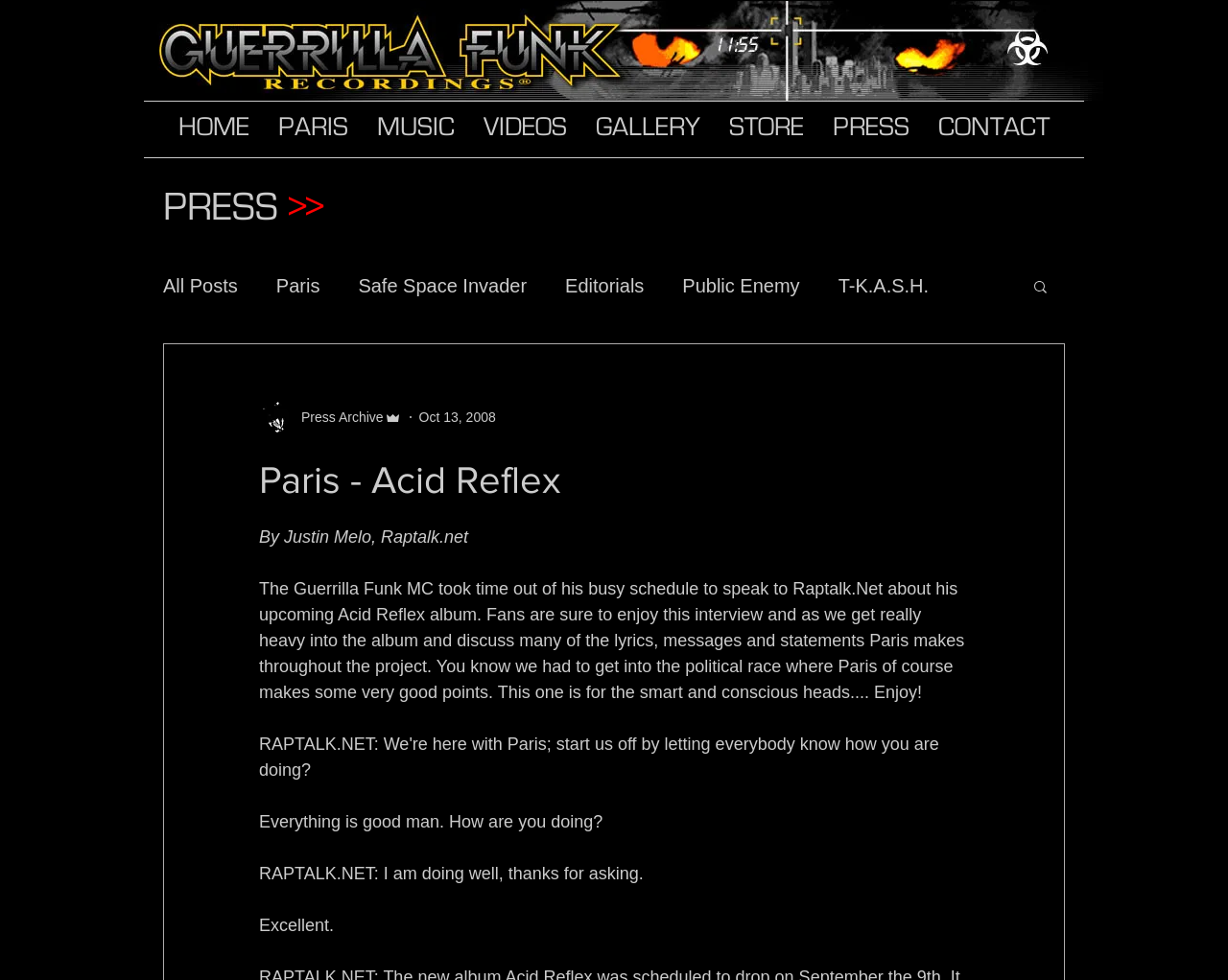Can you look at the image and give a comprehensive answer to the question:
What is the name of the website?

The answer can be found in the text 'By Justin Melo, Raptalk.net' which is located at the top of the article.